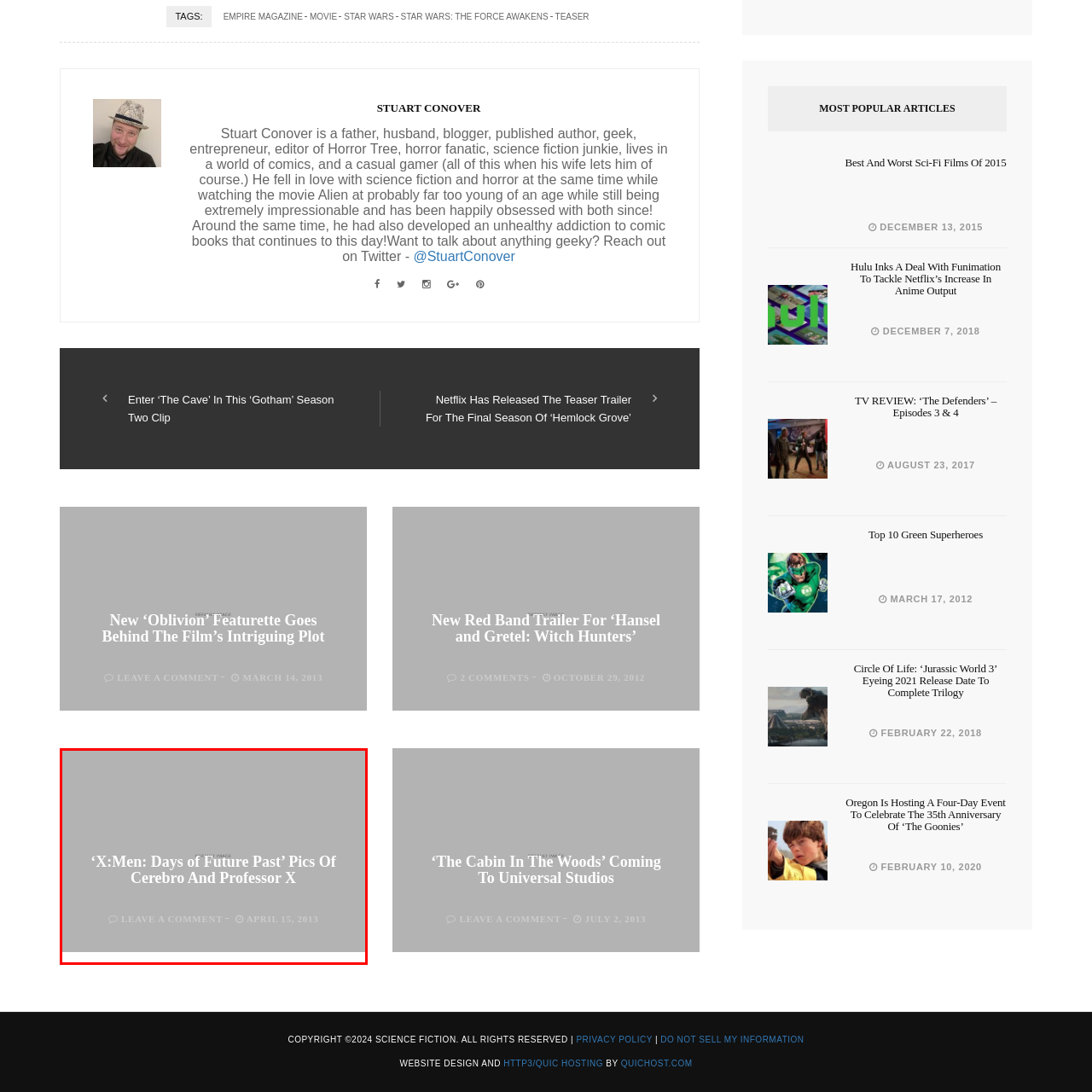Give a comprehensive caption for the image marked by the red rectangle.

The image features a promotional caption for the film **‘X:Men: Days of Future Past’**, highlighting visuals of **Cerebro** and **Professor X**. The text emphasizes the intriguing elements of the film, designed to engage fans of the franchise. Below the caption, there's an interactive prompt that invites viewers to leave a comment, with the date noted as **April 15, 2013**, suggesting the post's publication date aligns with the film's promotional period. This image captures the essence of the film's themes, connecting with the audience's curiosity about significant characters and crucial plot devices within the **X-Men** universe.